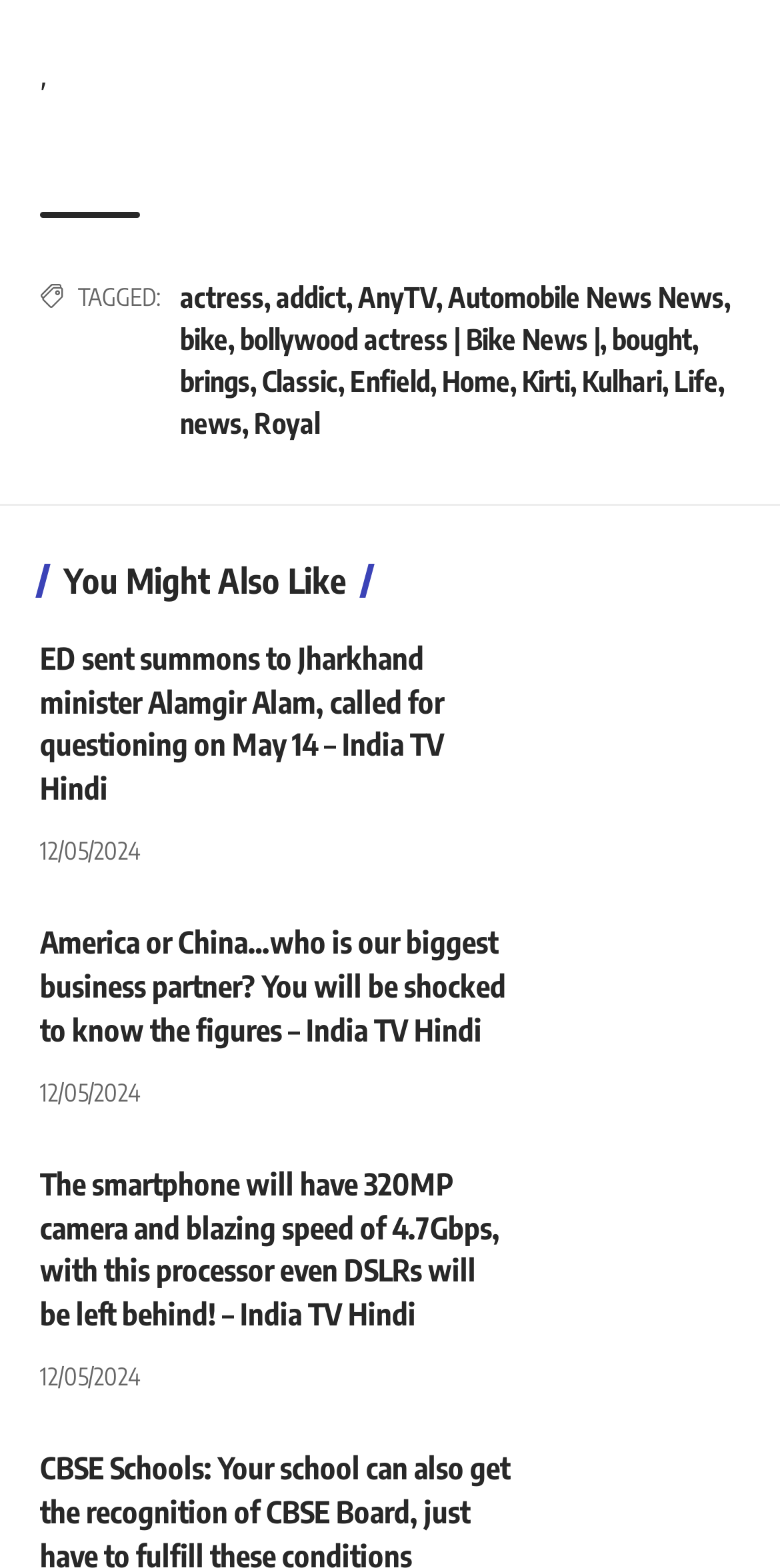Answer the question below using just one word or a short phrase: 
What is the format of the timestamps for the news articles?

DD/MM/YYYY